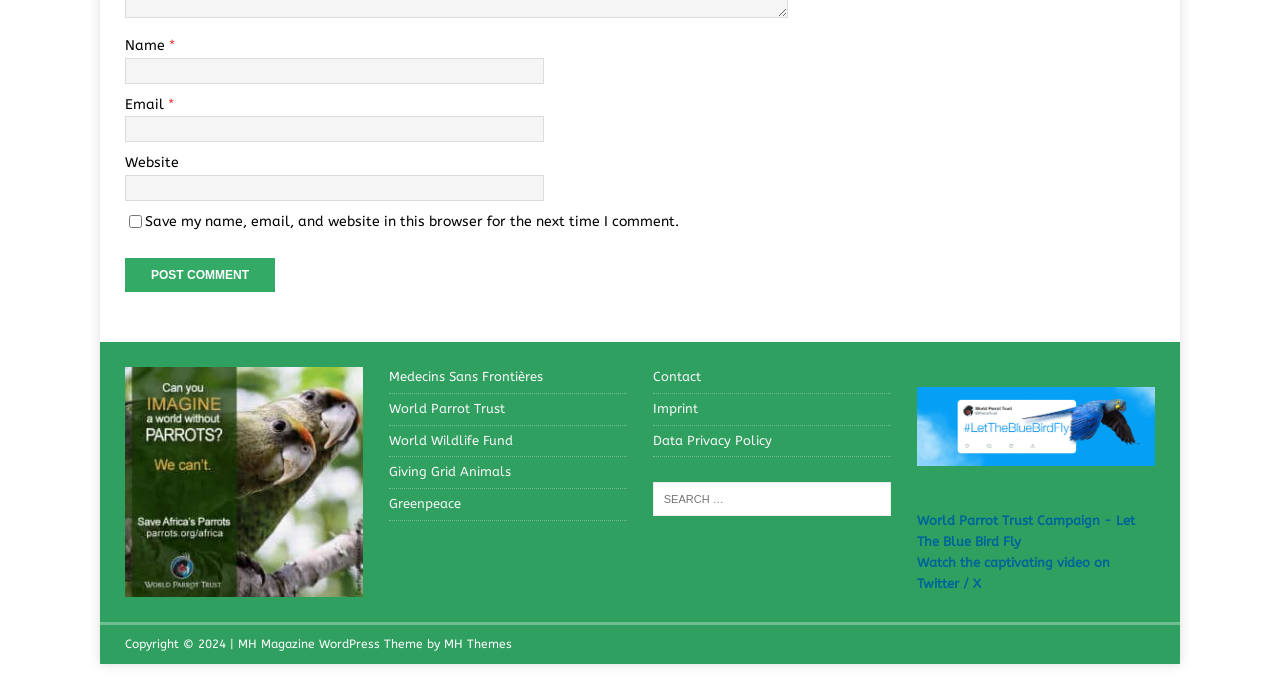Locate the bounding box coordinates of the element that needs to be clicked to carry out the instruction: "Click post comment". The coordinates should be given as four float numbers ranging from 0 to 1, i.e., [left, top, right, bottom].

[0.098, 0.374, 0.215, 0.424]